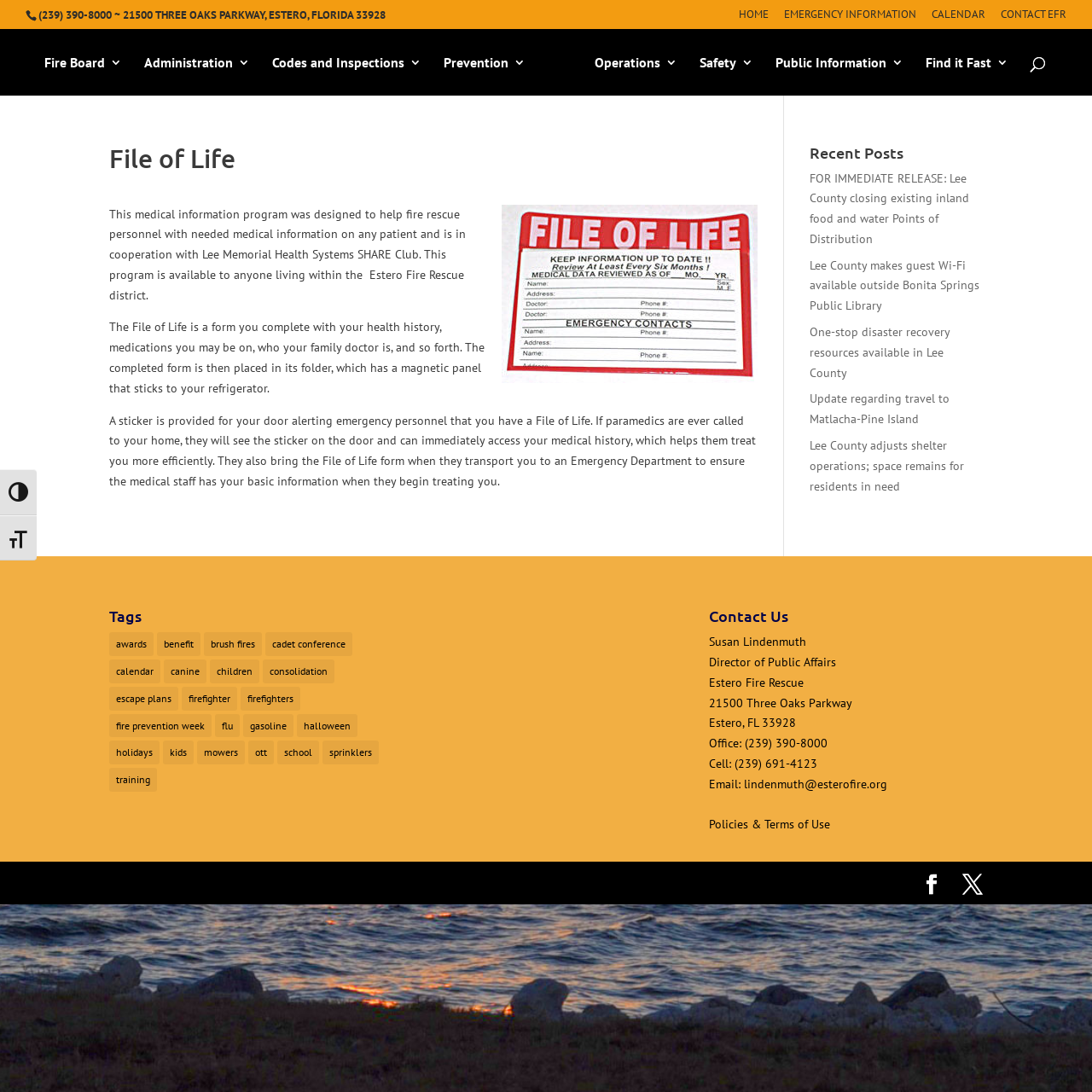How many items are under the 'benefit' tag?
Based on the visual, give a brief answer using one word or a short phrase.

2